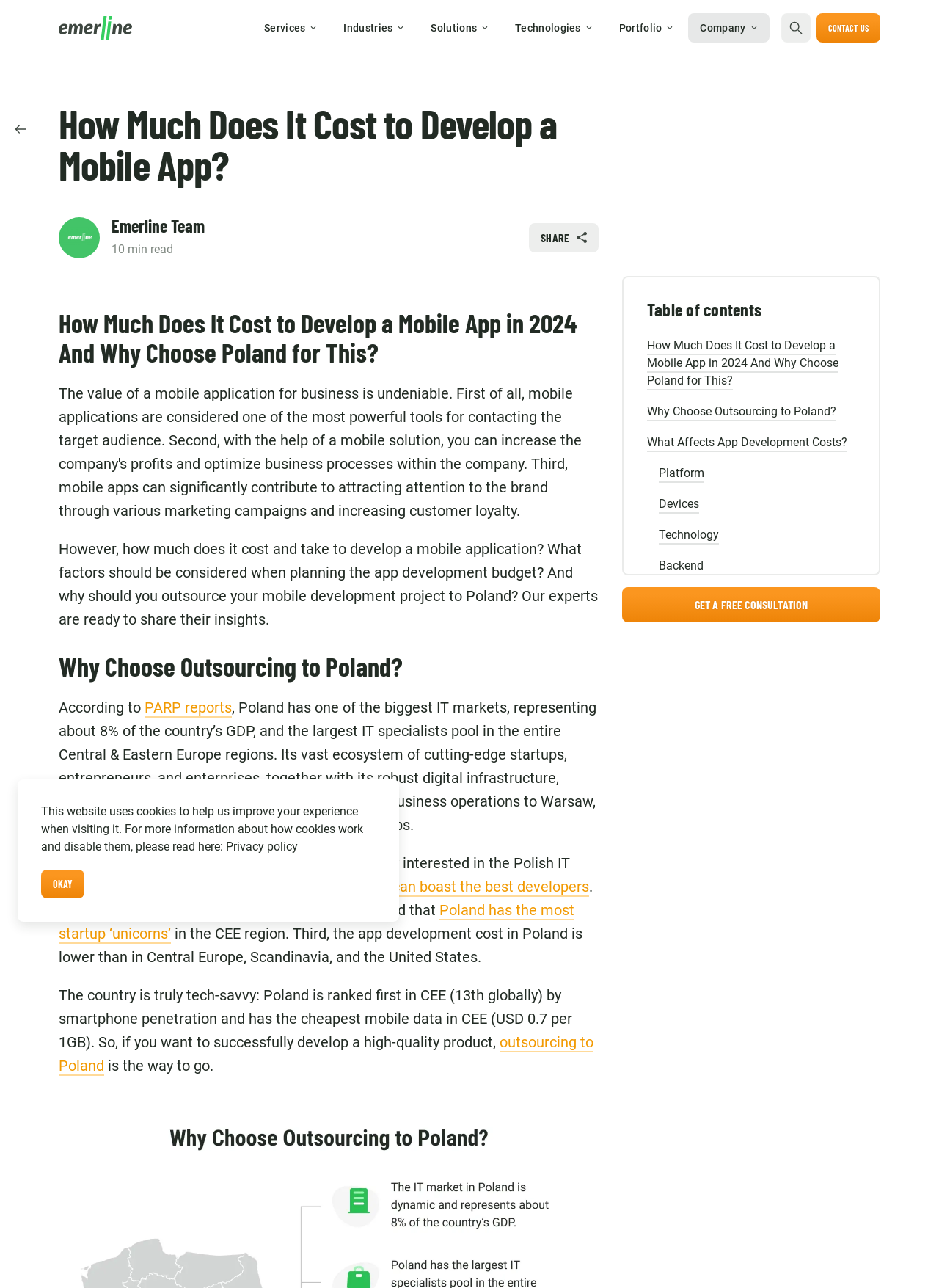Look at the image and write a detailed answer to the question: 
What are the factors that affect app development costs?

The article mentions that various factors affect app development costs, including the platform, devices, technology, backend, UX/UI, and integrations, as indicated by the links in the table of contents.